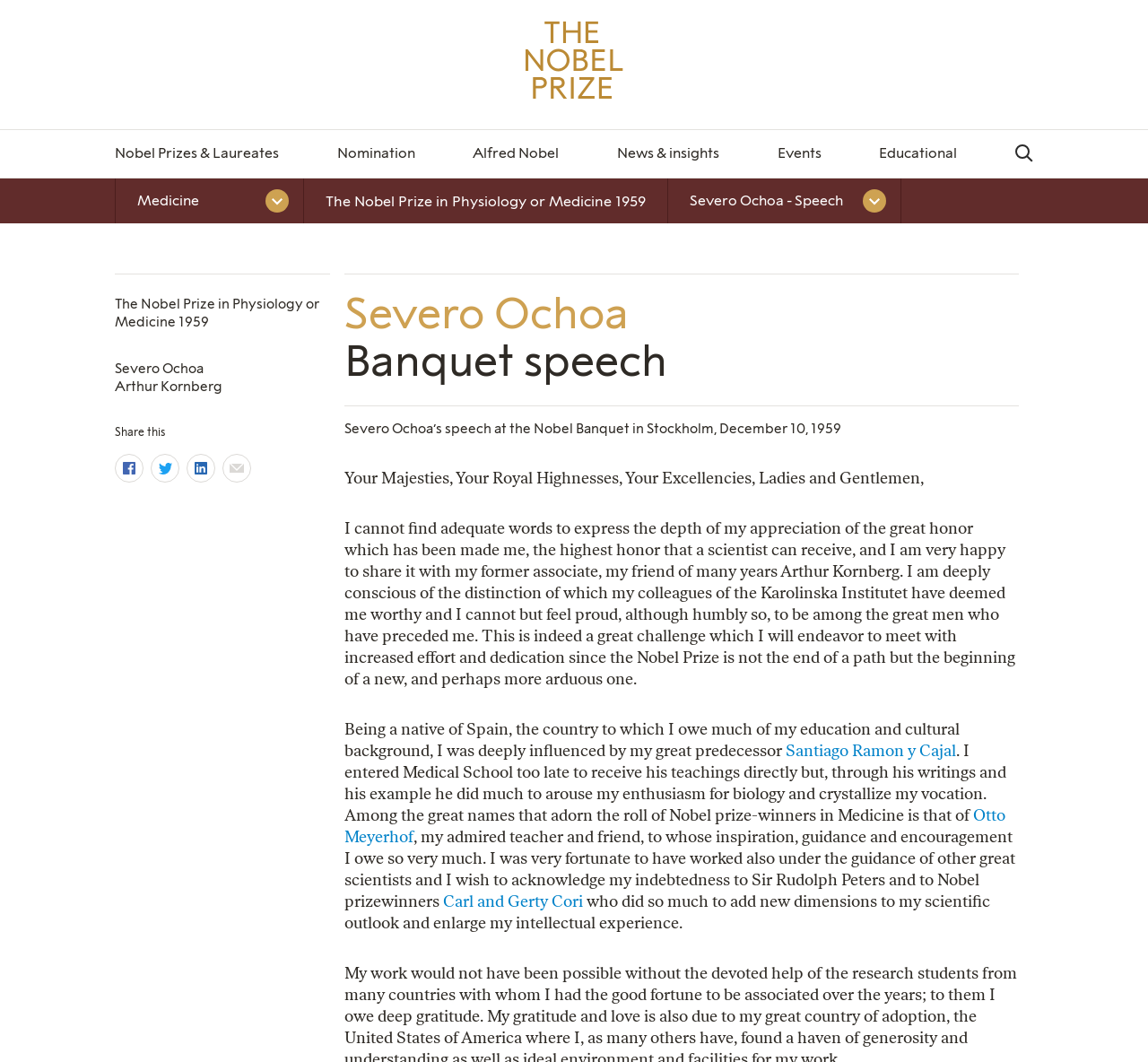What is the name of the Nobel Prize winner?
Please provide a single word or phrase based on the screenshot.

Severo Ochoa